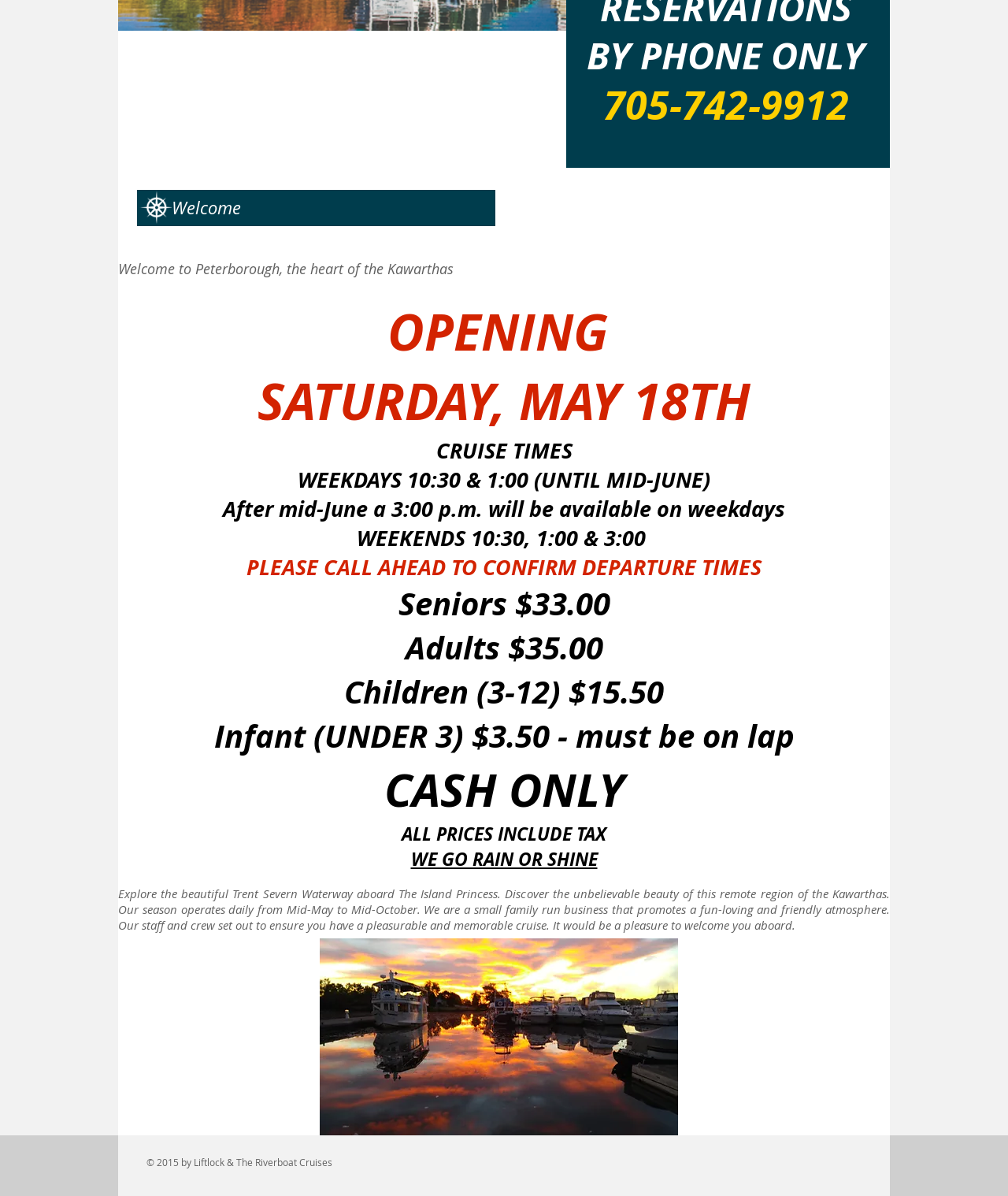Find and provide the bounding box coordinates for the UI element described here: "Register". The coordinates should be given as four float numbers between 0 and 1: [left, top, right, bottom].

None